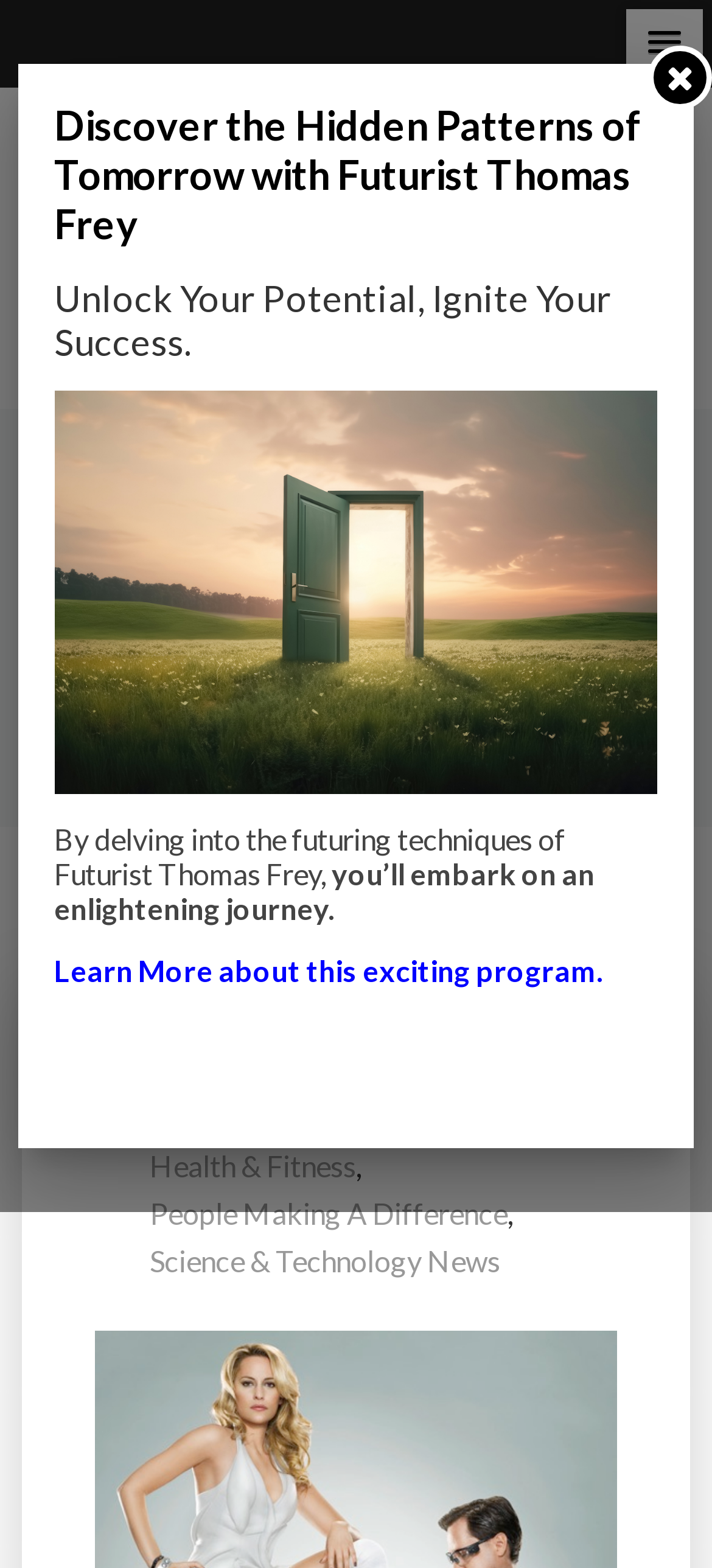What is the tone of the webpage?
Answer the question with a single word or phrase derived from the image.

Informative